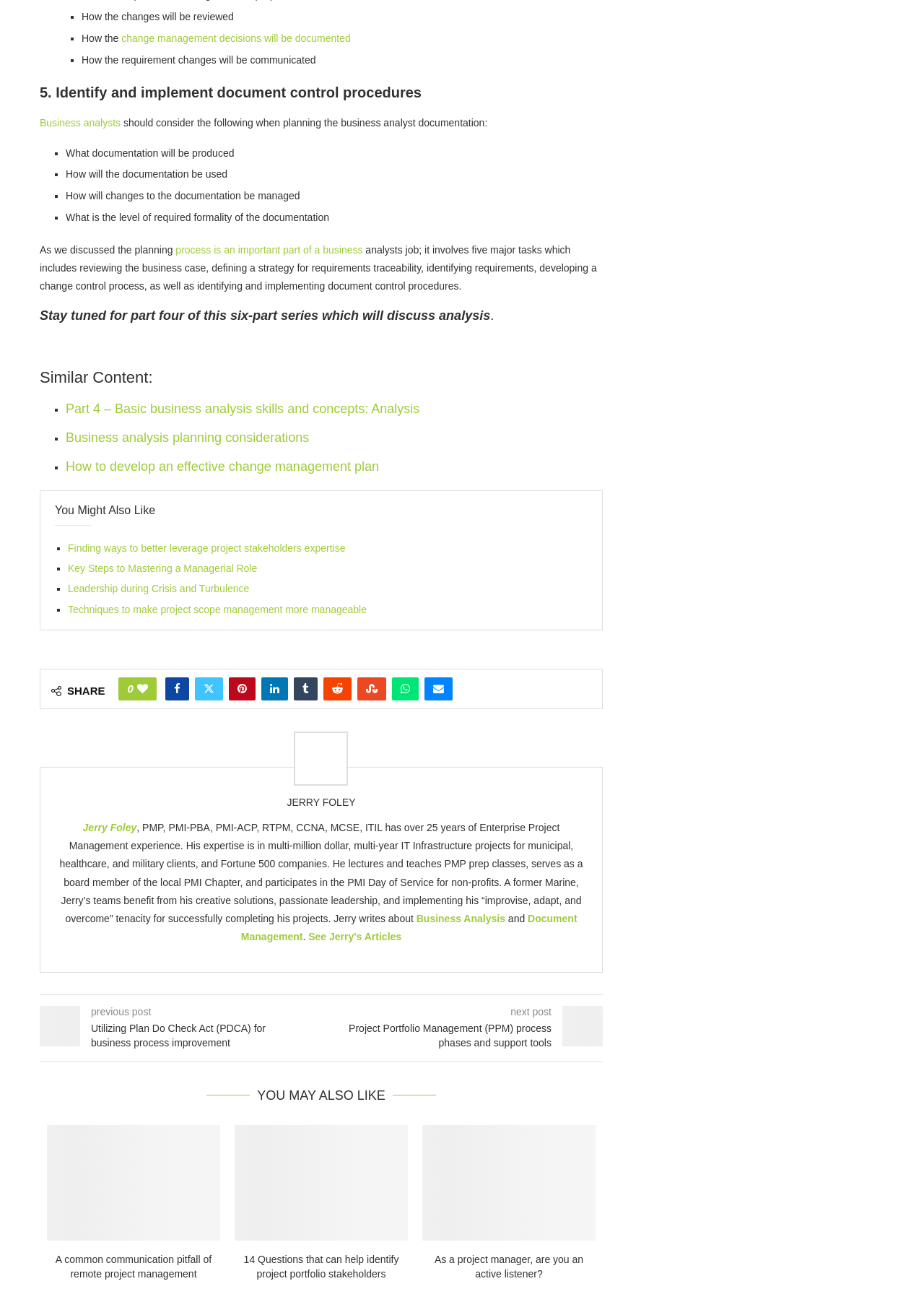Refer to the image and provide an in-depth answer to the question:
What is the title of the fifth part of this series?

The title of the fifth part of this series is 'Analysis' which can be found in the 'Similar Content' section of the webpage, specifically in the link 'Part 4 – Basic business analysis skills and concepts: Analysis'.